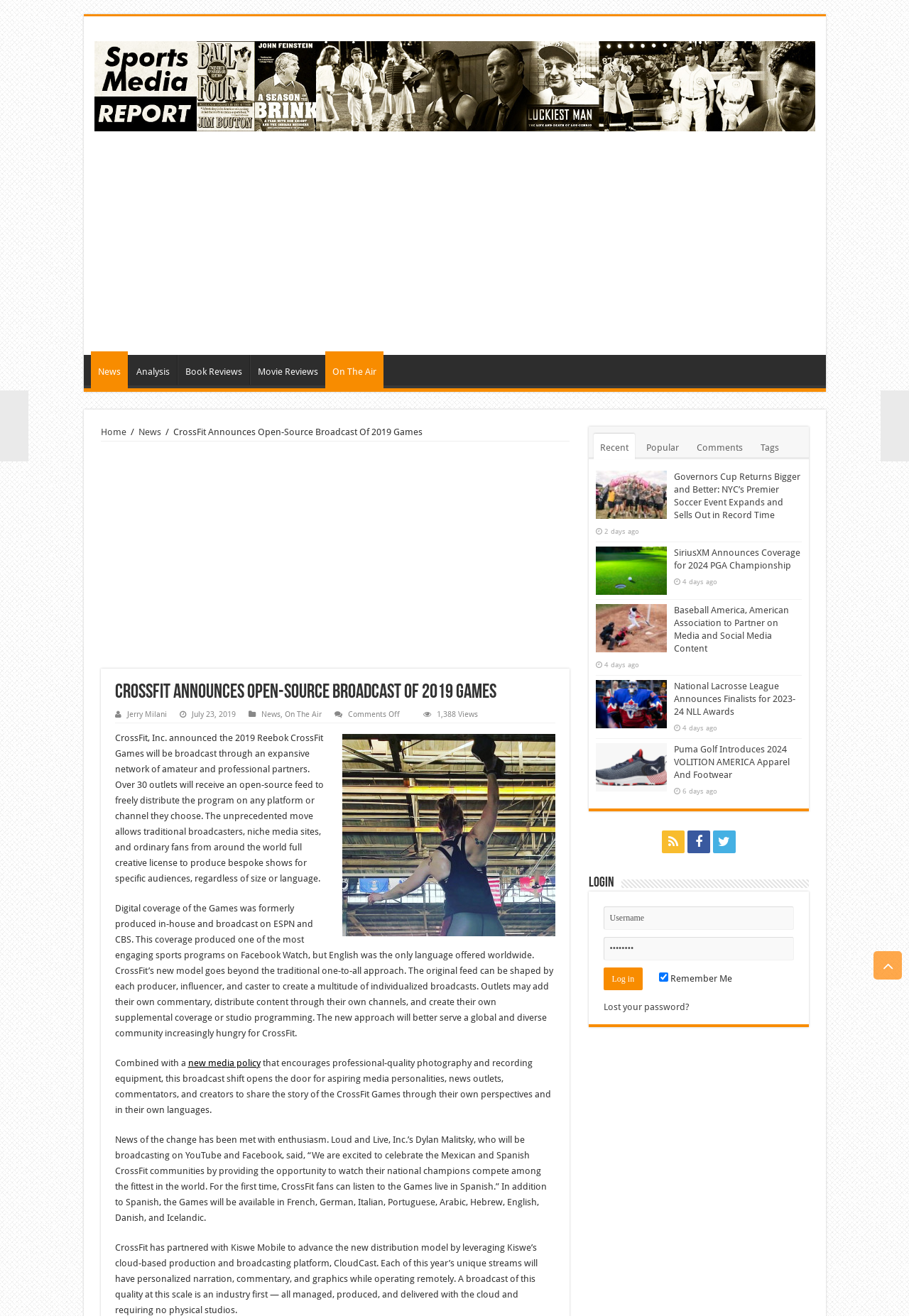Using the provided description input value="Username" name="log" value="Username", find the bounding box coordinates for the UI element. Provide the coordinates in (top-left x, top-left y, bottom-right x, bottom-right y) format, ensuring all values are between 0 and 1.

[0.664, 0.689, 0.873, 0.707]